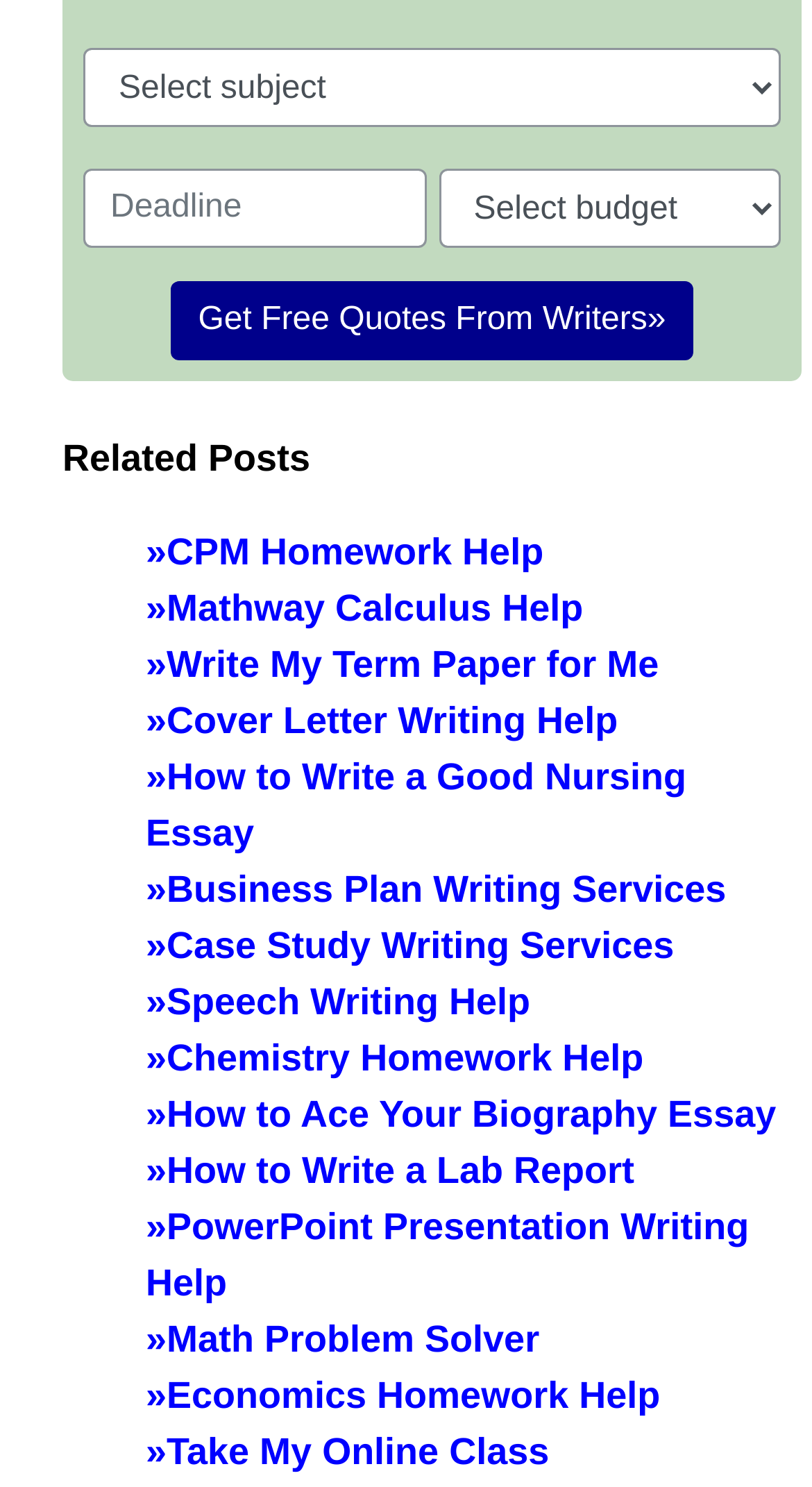What is the purpose of the 'Select Budget' combobox?
Carefully analyze the image and provide a detailed answer to the question.

The 'Select Budget' combobox allows users to select their budget for the writing service. This field is likely used to determine the cost of the service and to provide users with options that fit their budget. The combobox suggests that there are multiple budget options available to users.